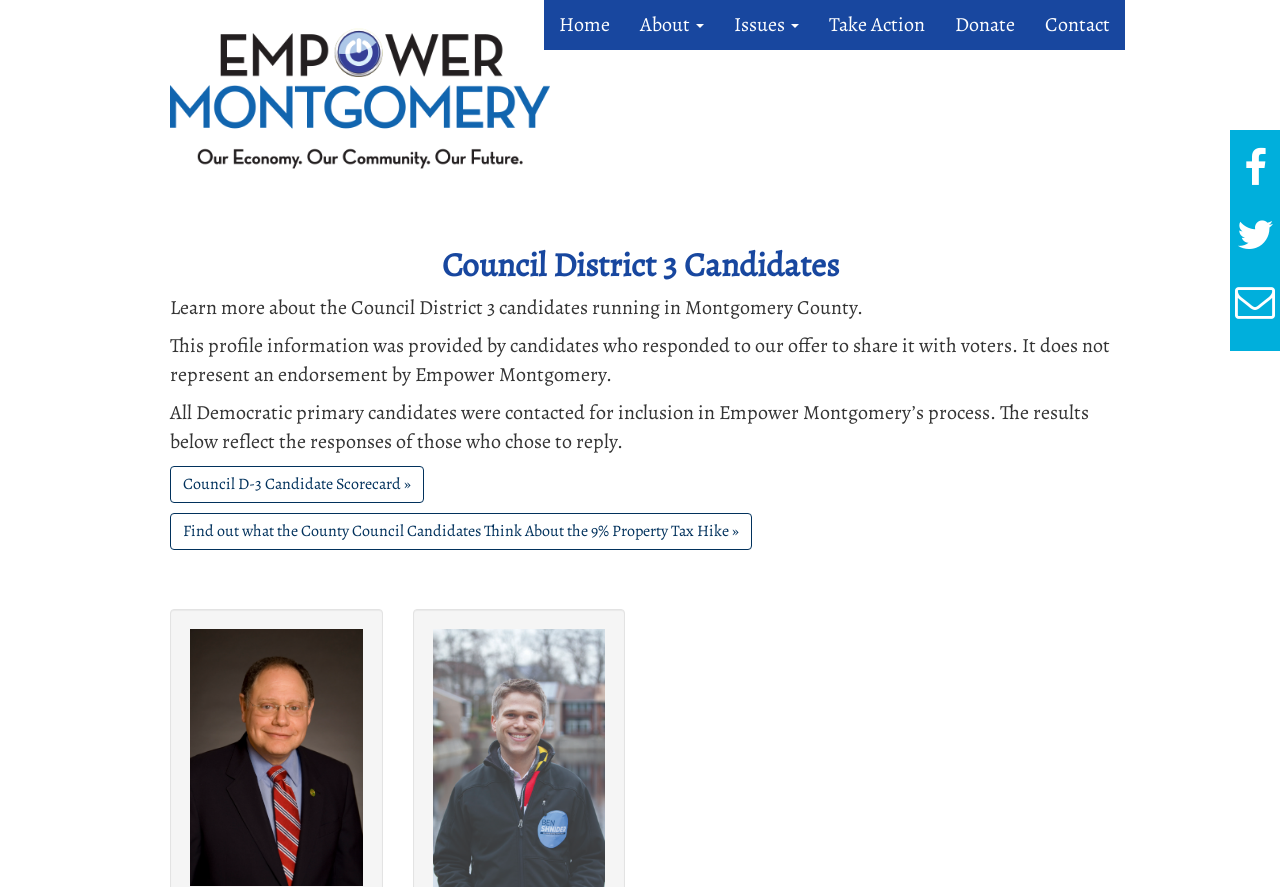Using the provided description Home, find the bounding box coordinates for the UI element. Provide the coordinates in (top-left x, top-left y, bottom-right x, bottom-right y) format, ensuring all values are between 0 and 1.

[0.425, 0.0, 0.488, 0.056]